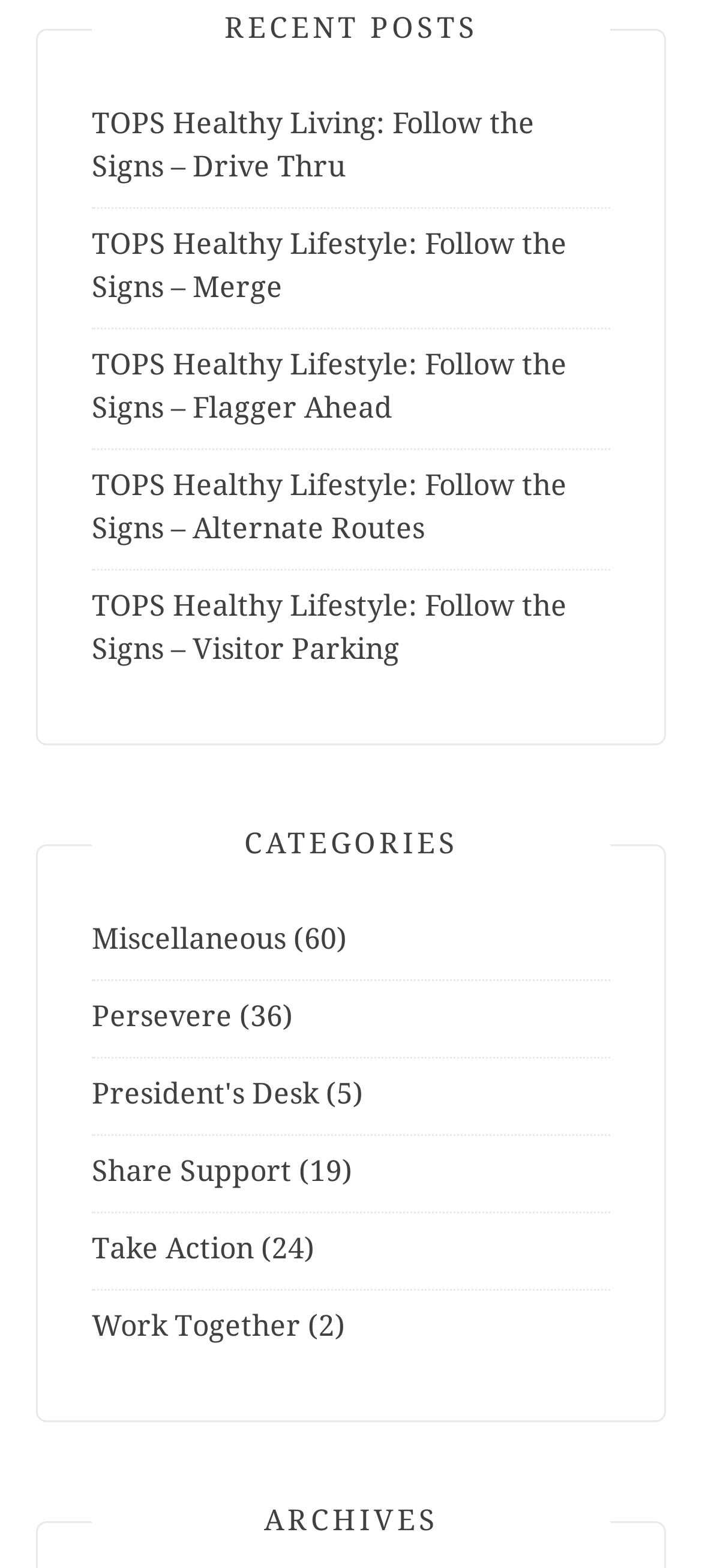Find the bounding box coordinates of the clickable element required to execute the following instruction: "read TOPS Healthy Living: Follow the Signs – Drive Thru". Provide the coordinates as four float numbers between 0 and 1, i.e., [left, top, right, bottom].

[0.131, 0.068, 0.762, 0.118]